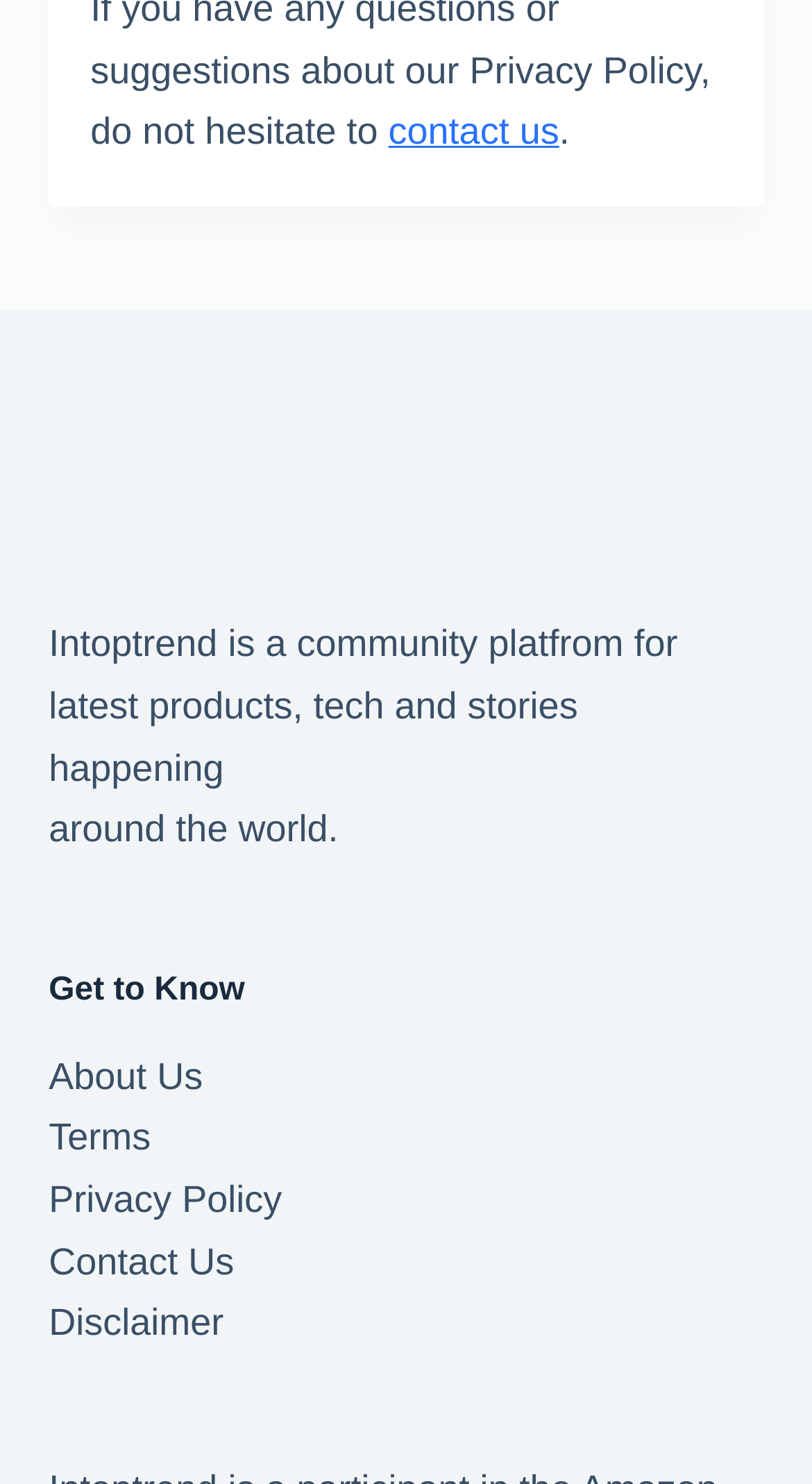Identify the bounding box for the UI element that is described as follows: "contact us".

[0.478, 0.075, 0.689, 0.103]